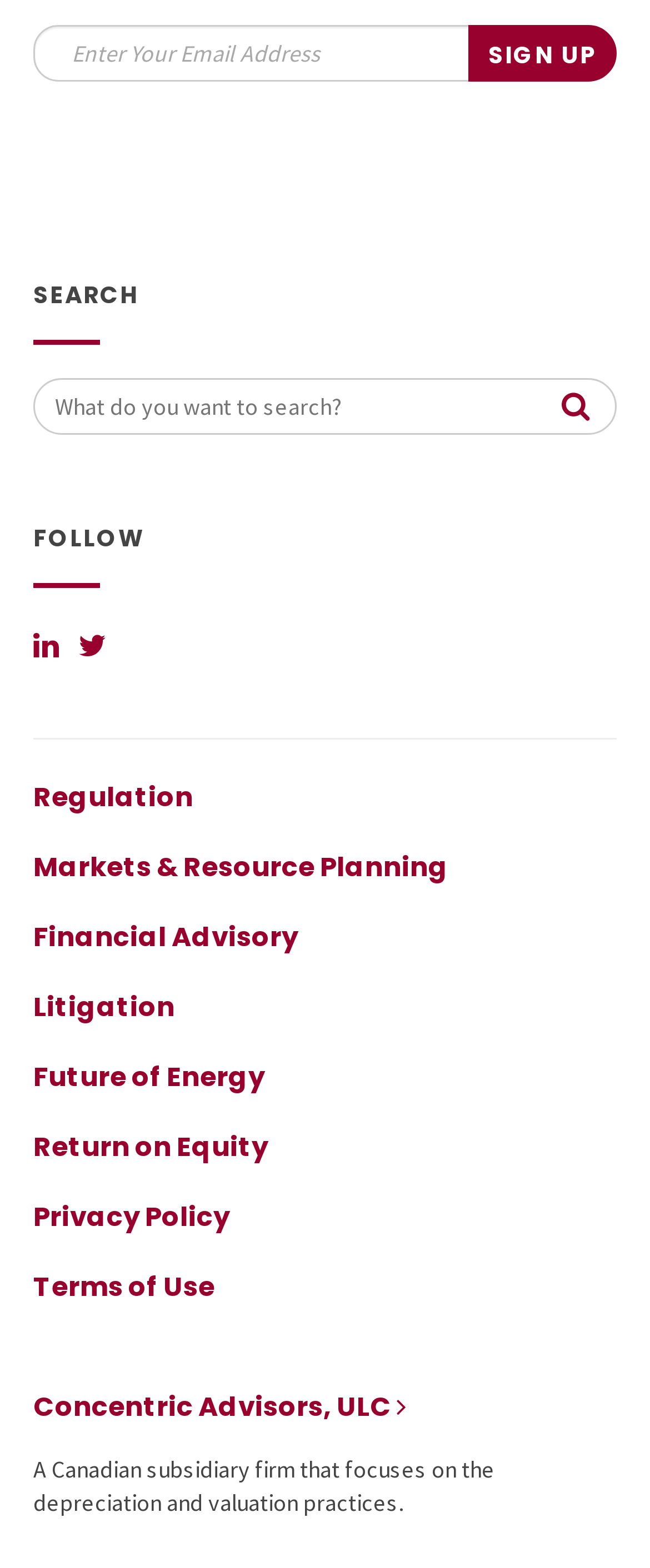Please identify the bounding box coordinates of the area that needs to be clicked to follow this instruction: "view recent blogs".

None